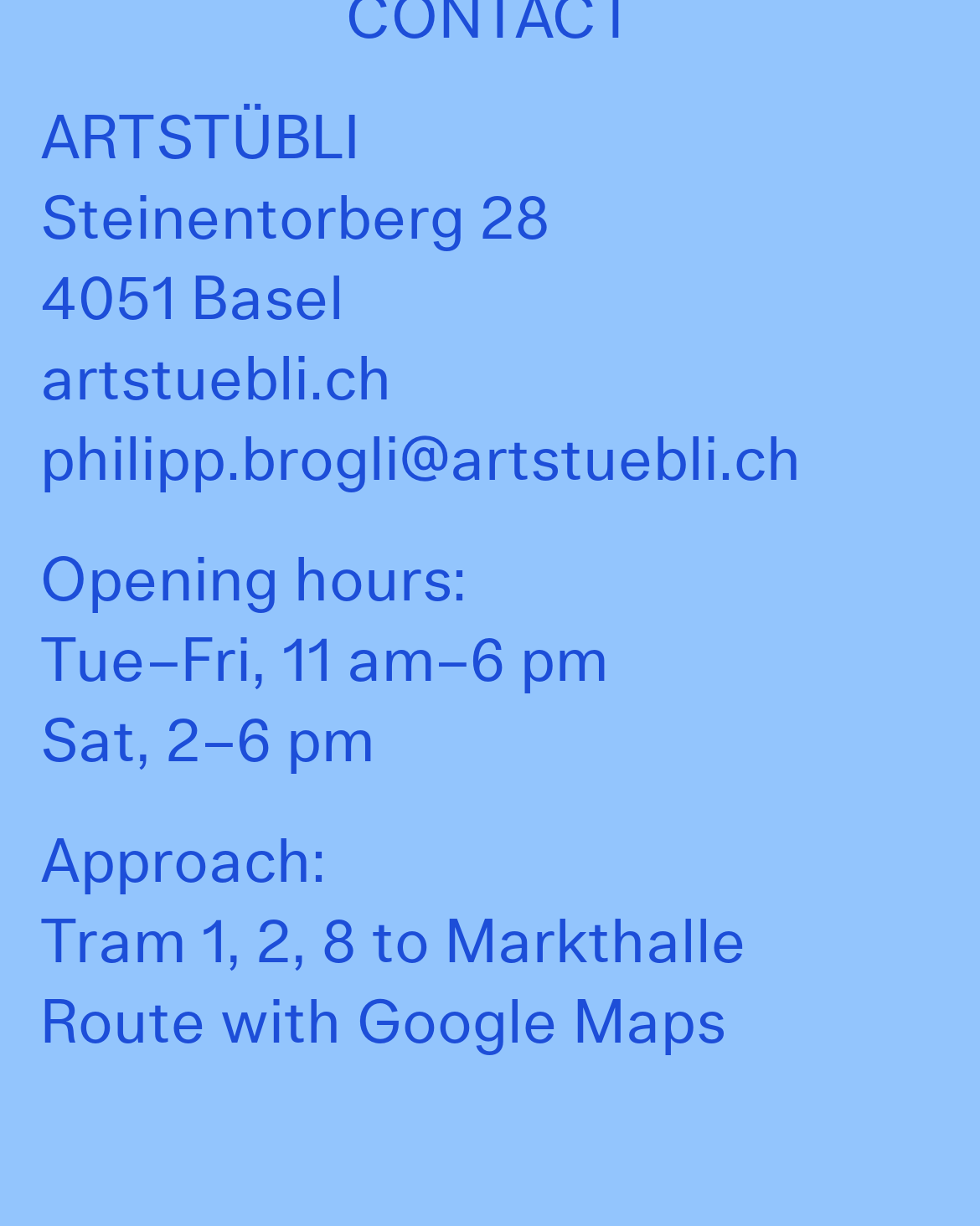What is the website of the art studio?
Answer the question using a single word or phrase, according to the image.

artstuebli.ch